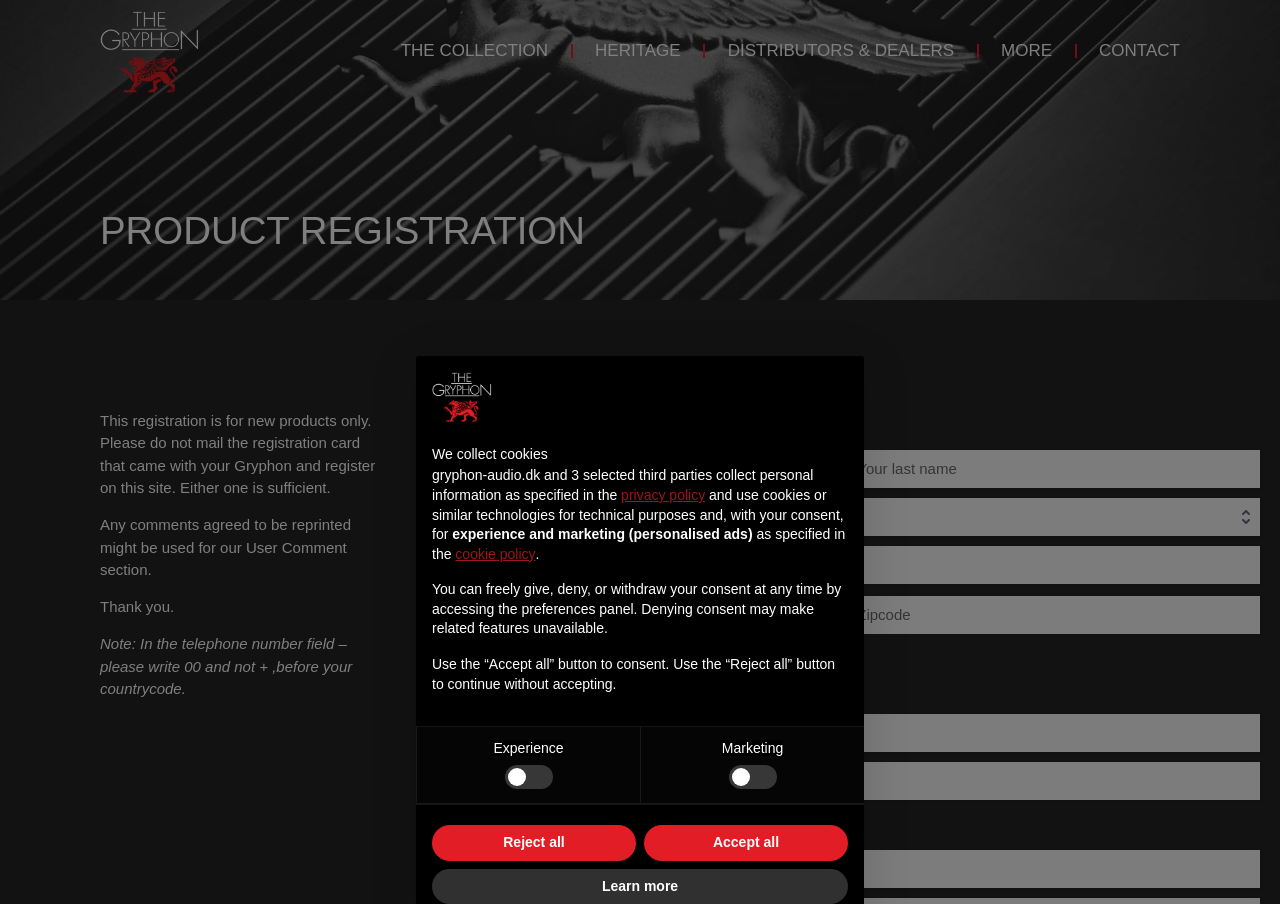Identify the bounding box coordinates of the region that should be clicked to execute the following instruction: "Enter email address in the 'Email' field".

[0.33, 0.79, 0.984, 0.832]